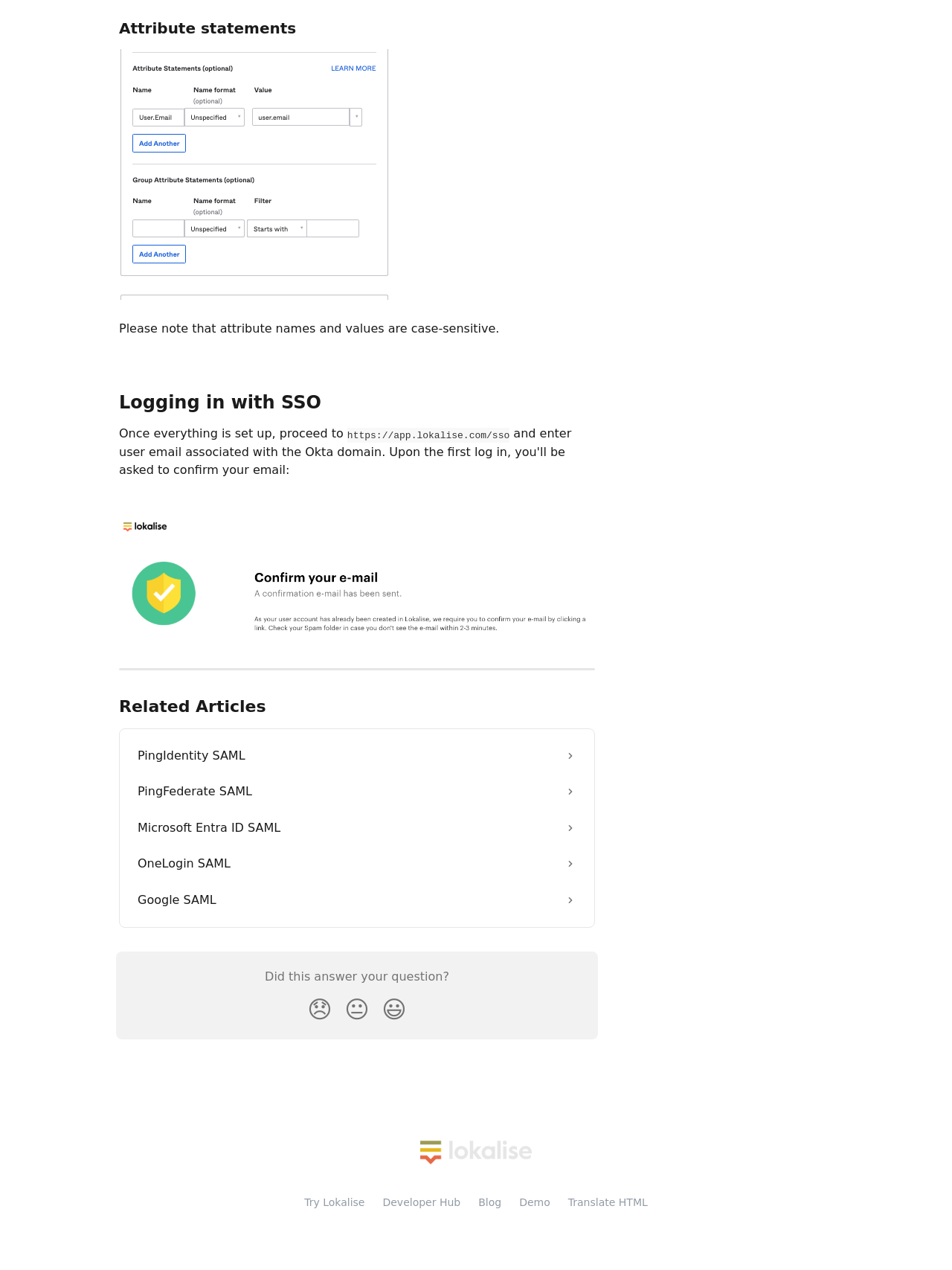Identify the bounding box coordinates of the clickable region necessary to fulfill the following instruction: "Click on the 'https://app.lokalise.com/sso' link". The bounding box coordinates should be four float numbers between 0 and 1, i.e., [left, top, right, bottom].

[0.365, 0.338, 0.535, 0.347]